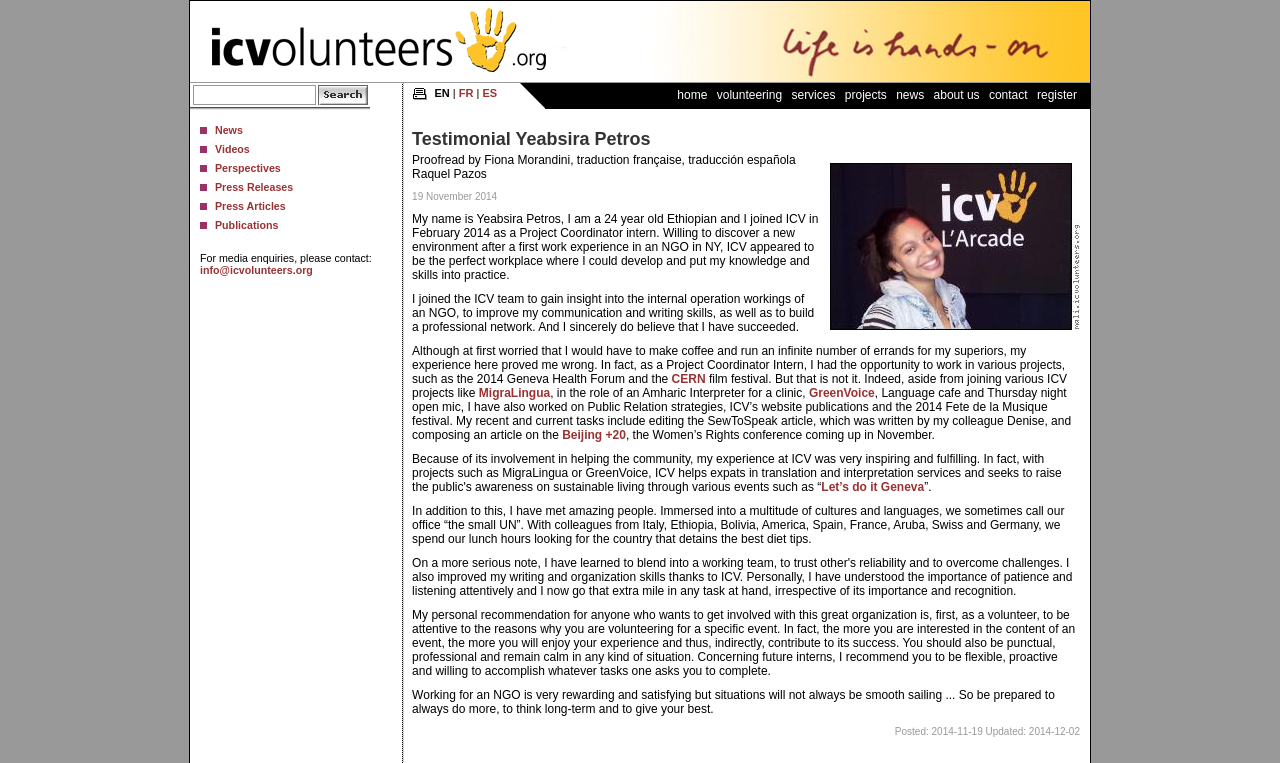Determine the bounding box coordinates of the region that needs to be clicked to achieve the task: "Read more about Yeabsira Petros' testimonial".

[0.322, 0.169, 0.844, 0.938]